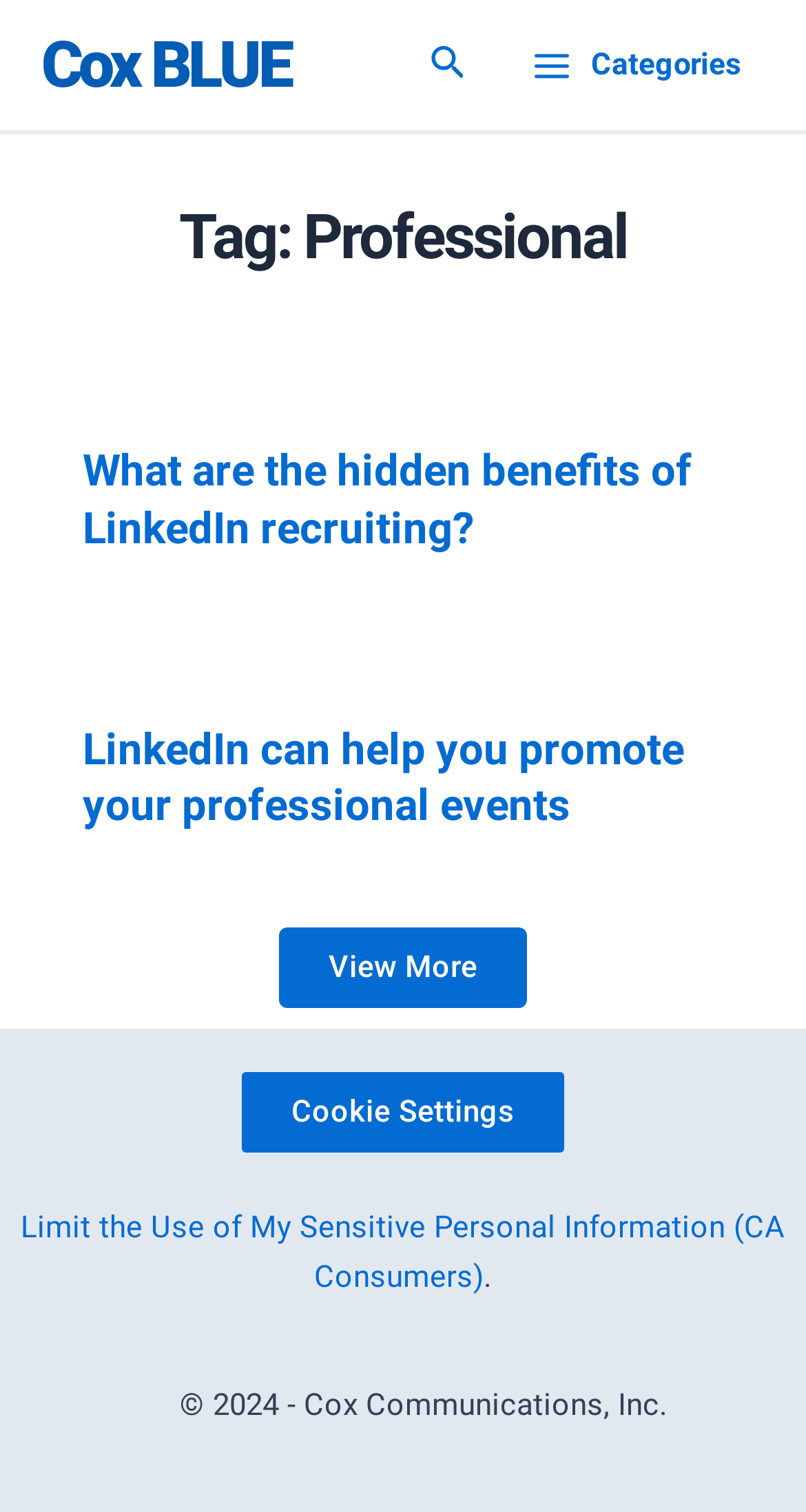Can you specify the bounding box coordinates of the area that needs to be clicked to fulfill the following instruction: "Open Main Menu Categories"?

[0.632, 0.01, 0.949, 0.077]